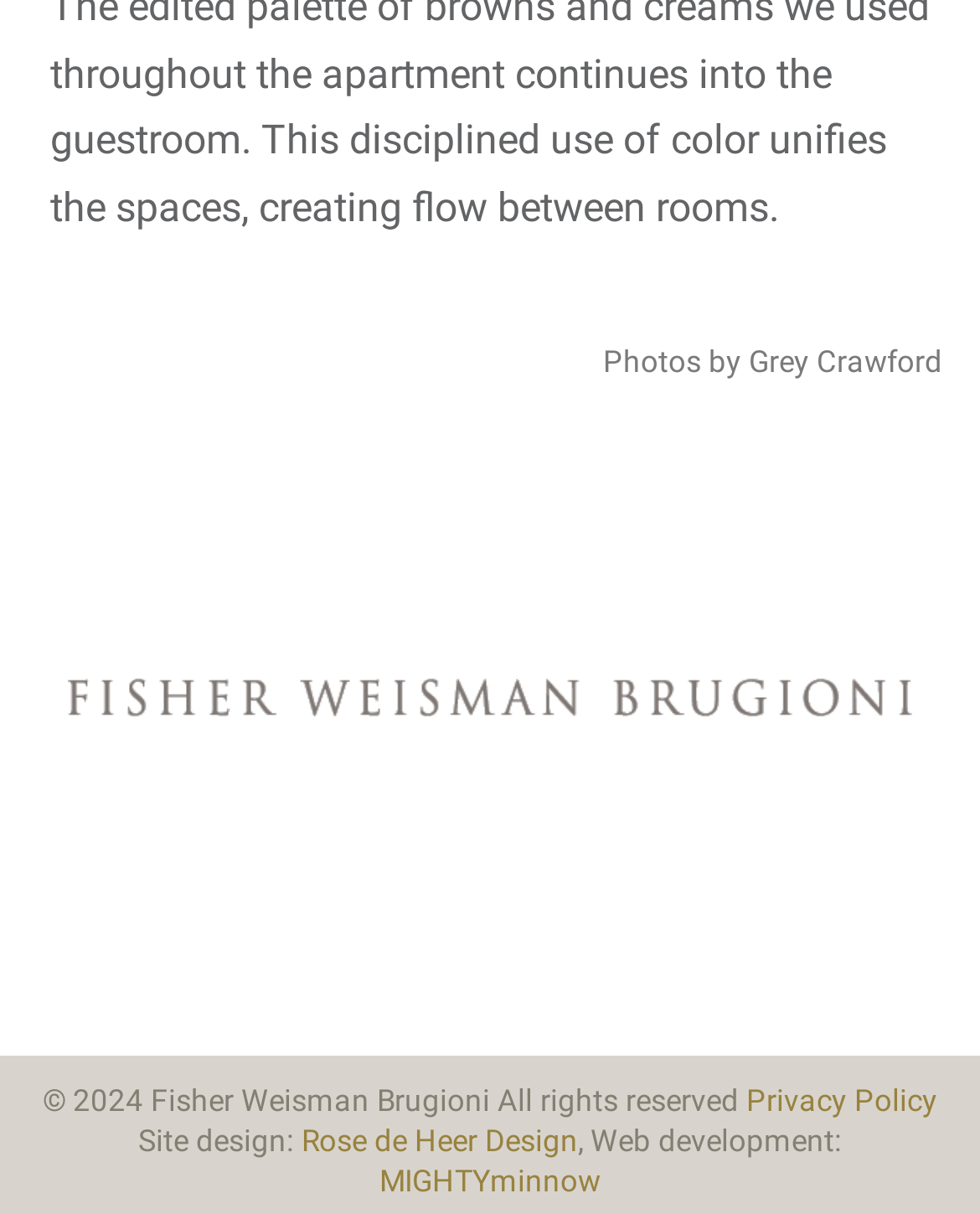What is the name of the policy link at the bottom of the page?
Based on the image, answer the question with as much detail as possible.

The question can be answered by looking at the link element at the bottom of the page which says 'Privacy Policy', indicating that the name of the policy link is 'Privacy Policy'.